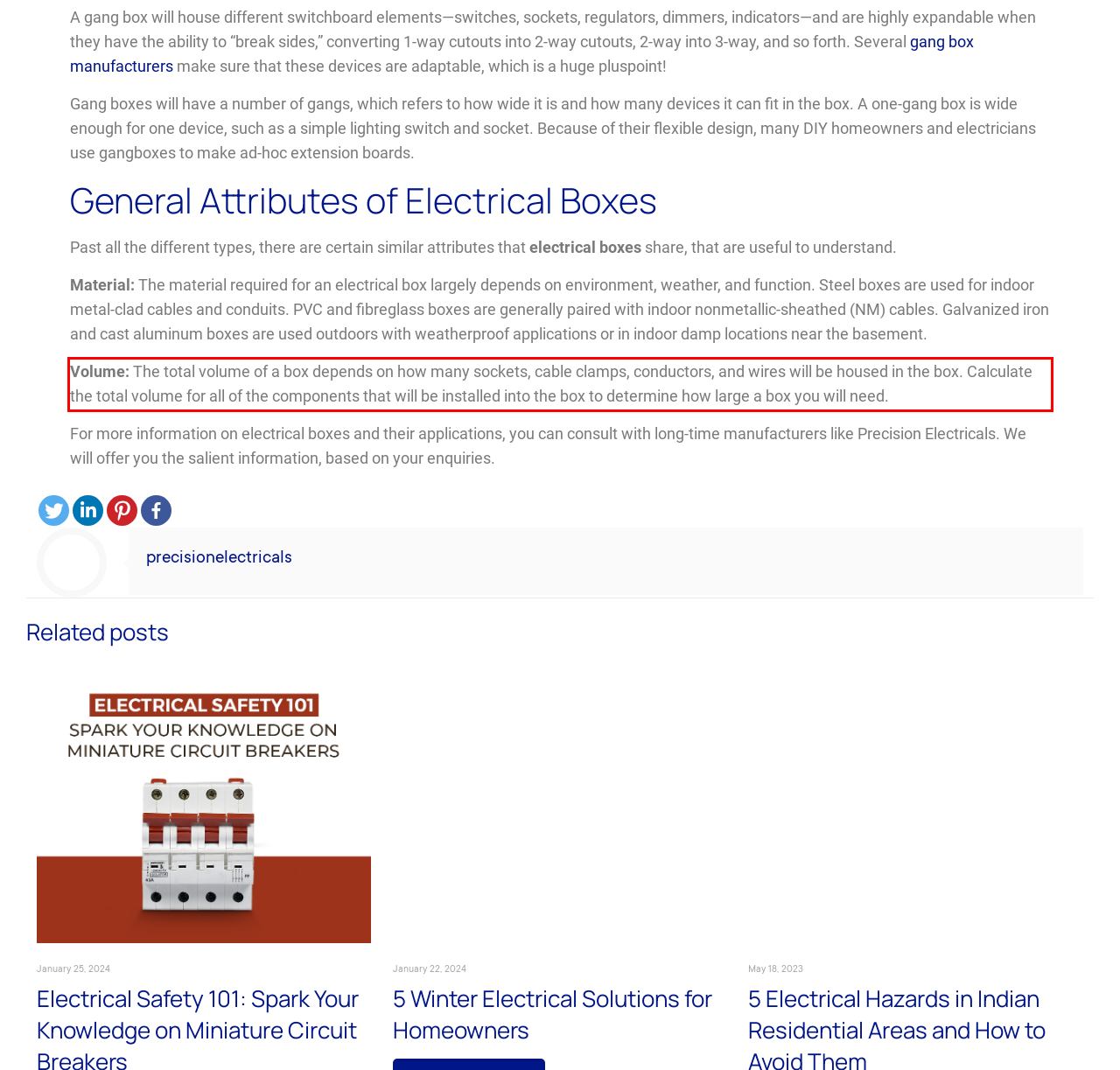Please recognize and transcribe the text located inside the red bounding box in the webpage image.

Volume: The total volume of a box depends on how many sockets, cable clamps, conductors, and wires will be housed in the box. Calculate the total volume for all of the components that will be installed into the box to determine how large a box you will need.